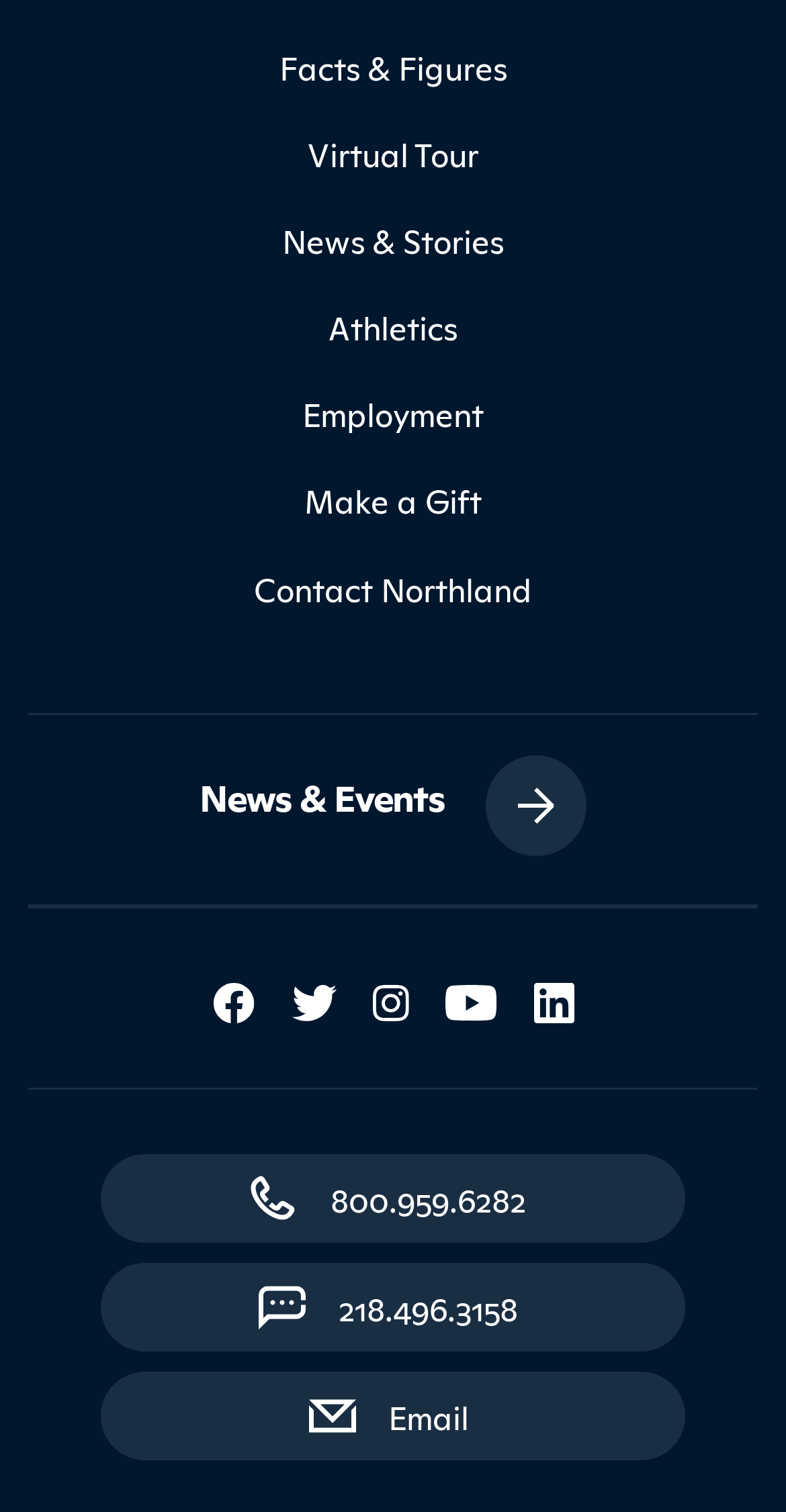How can I contact Northland via text message?
Ensure your answer is thorough and detailed.

I found the text message contact information by looking at the contact section, where it is listed as 218.496.3158.